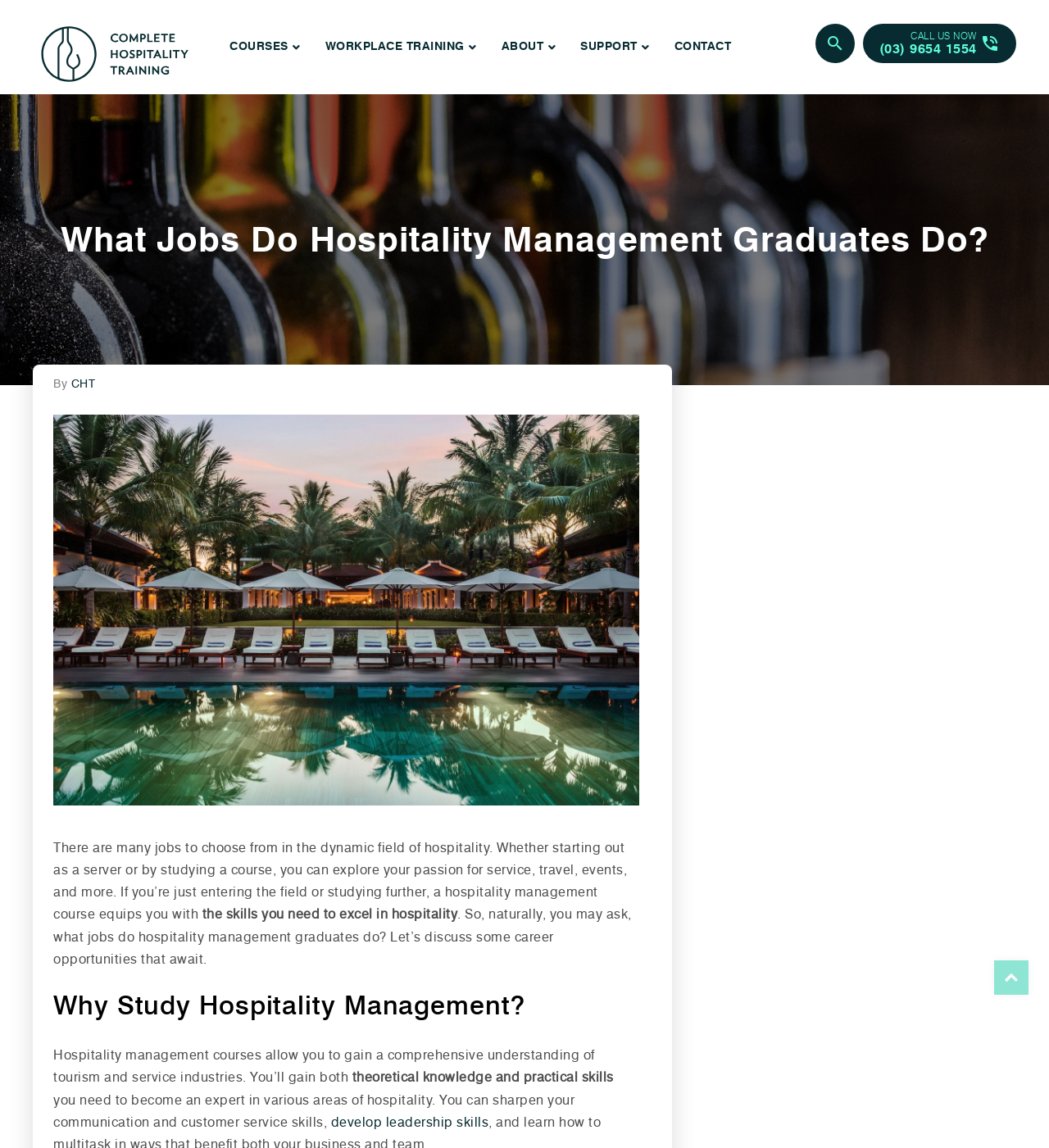What is the main topic of this webpage?
From the details in the image, provide a complete and detailed answer to the question.

Based on the webpage content, it is clear that the main topic is hospitality management, as it discusses the career opportunities available to hospitality management graduates.